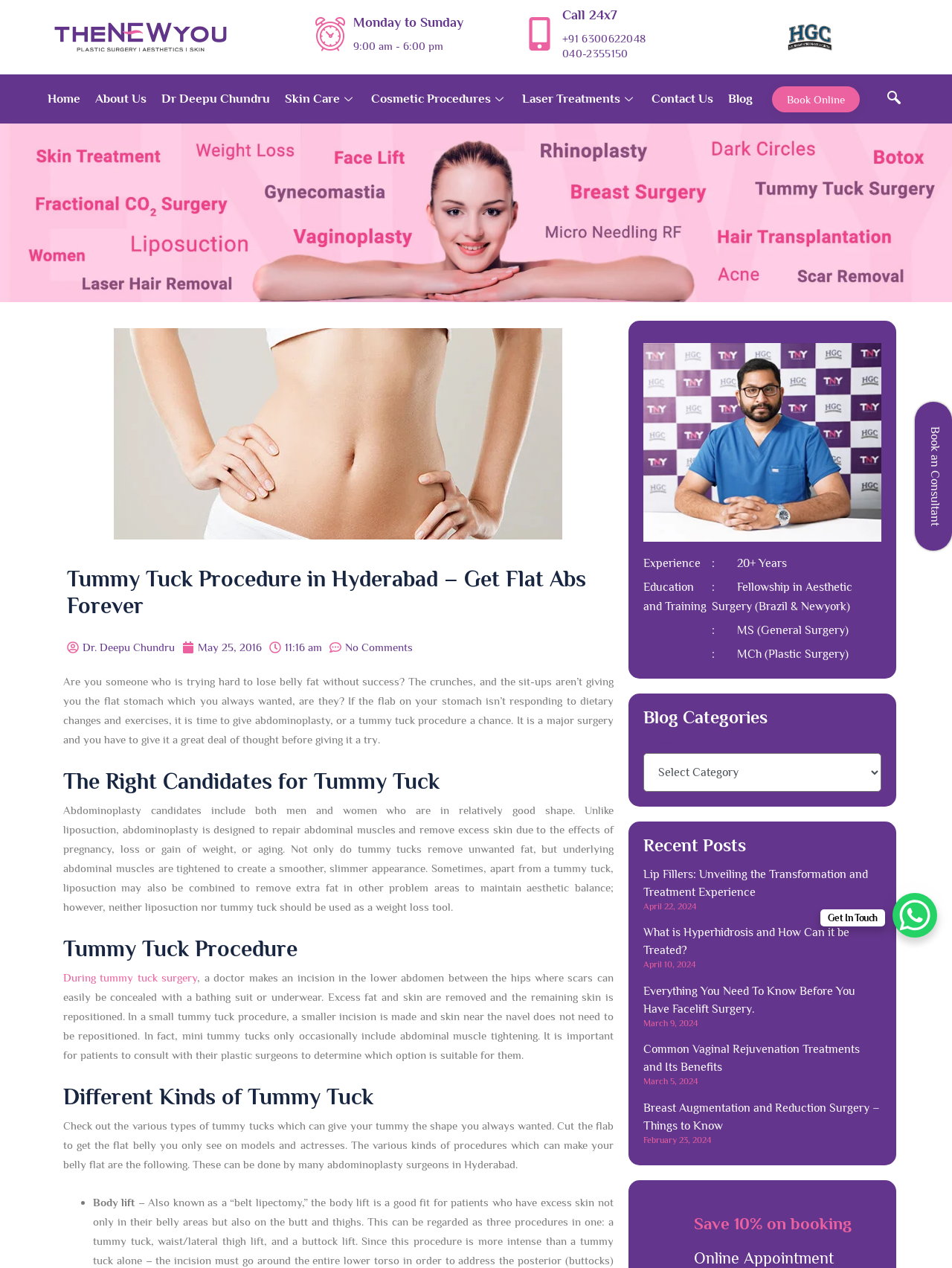Can you determine the bounding box coordinates of the area that needs to be clicked to fulfill the following instruction: "Call the phone number +91 6300622048"?

[0.591, 0.025, 0.678, 0.035]